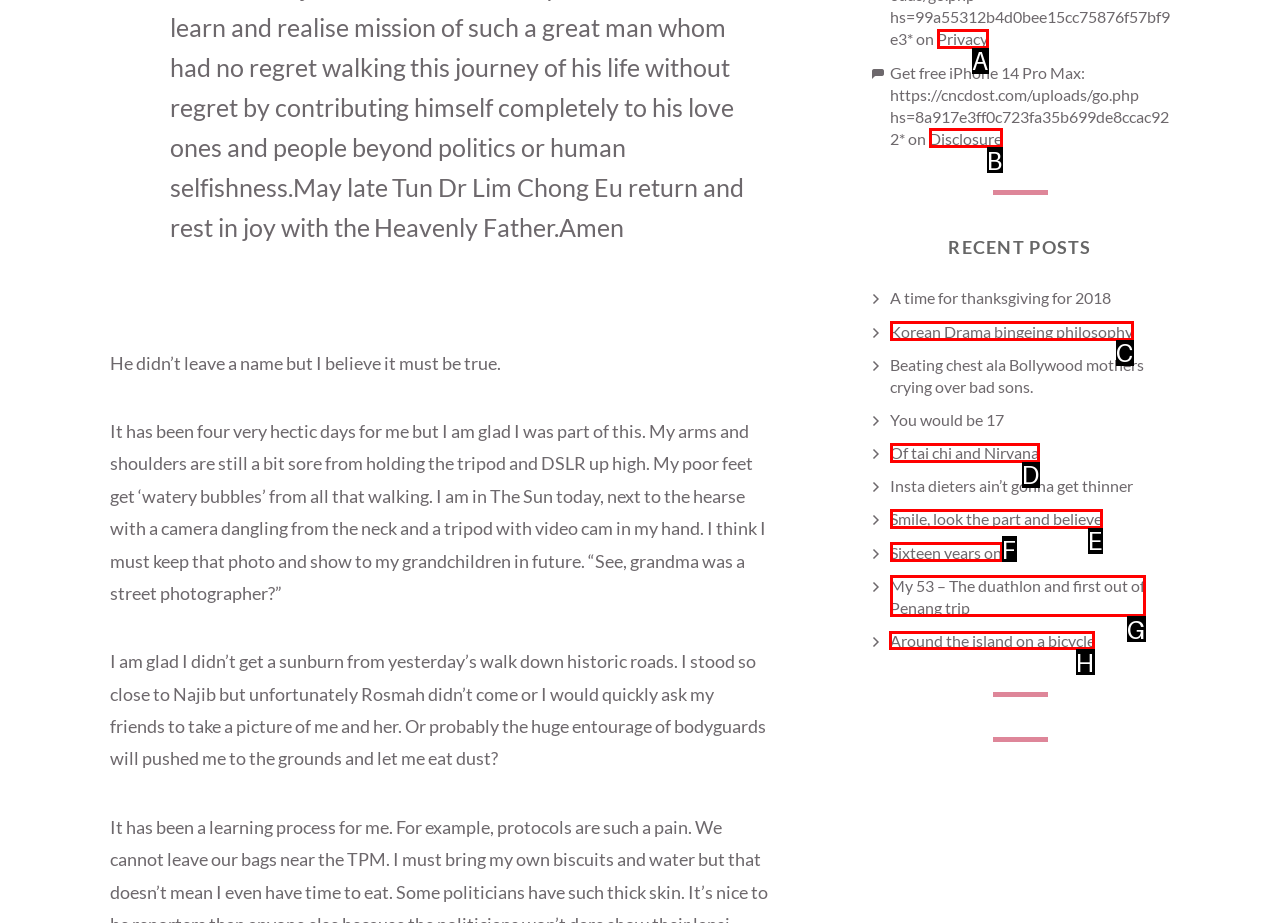Identify the HTML element that should be clicked to accomplish the task: Explore 'Around the island on a bicycle'
Provide the option's letter from the given choices.

H